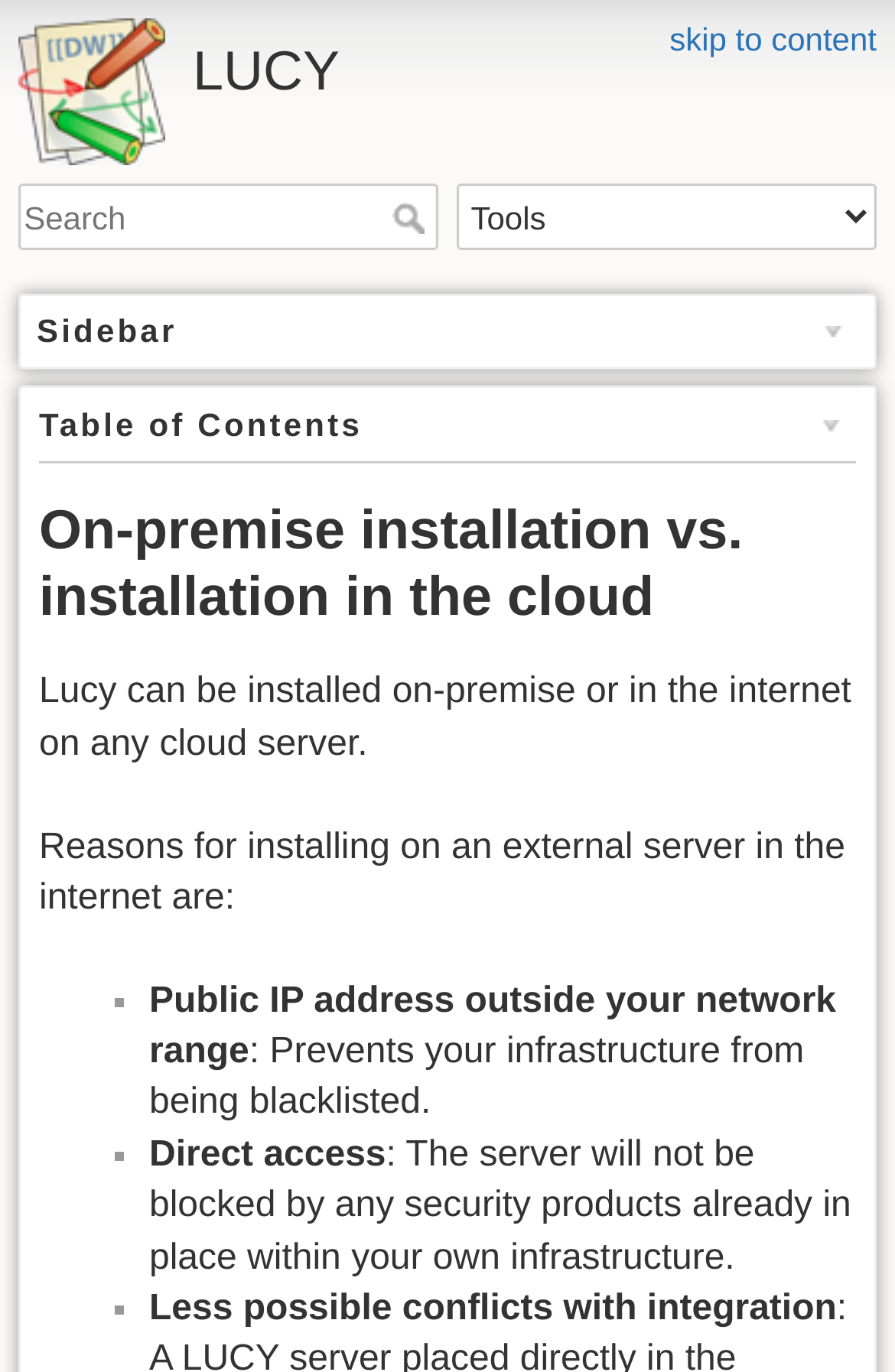Provide the bounding box coordinates of the HTML element described by the text: "skip to content". The coordinates should be in the format [left, top, right, bottom] with values between 0 and 1.

[0.748, 0.015, 0.979, 0.042]